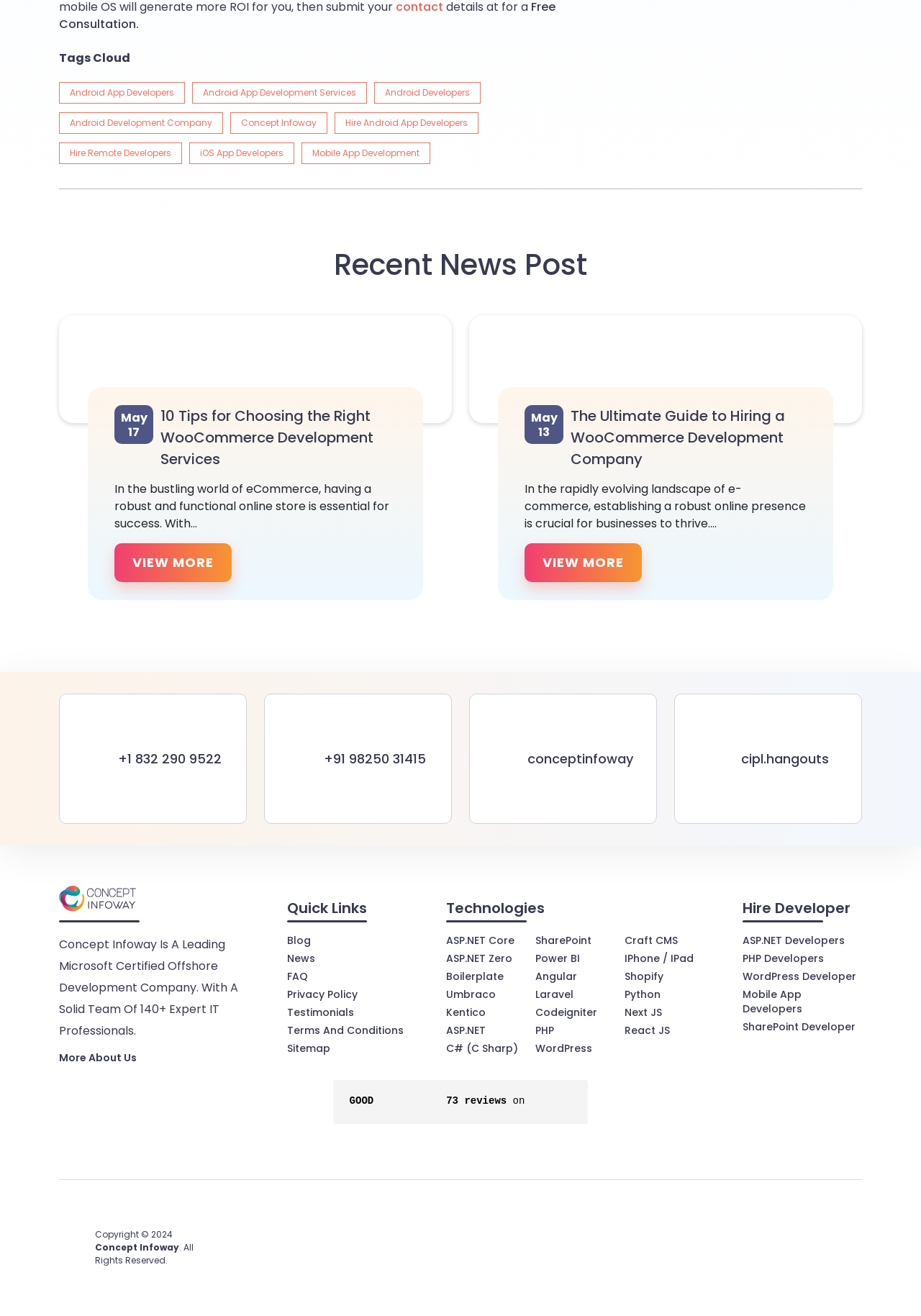Specify the bounding box coordinates for the region that must be clicked to perform the given instruction: "View more news posts".

[0.124, 0.413, 0.252, 0.442]